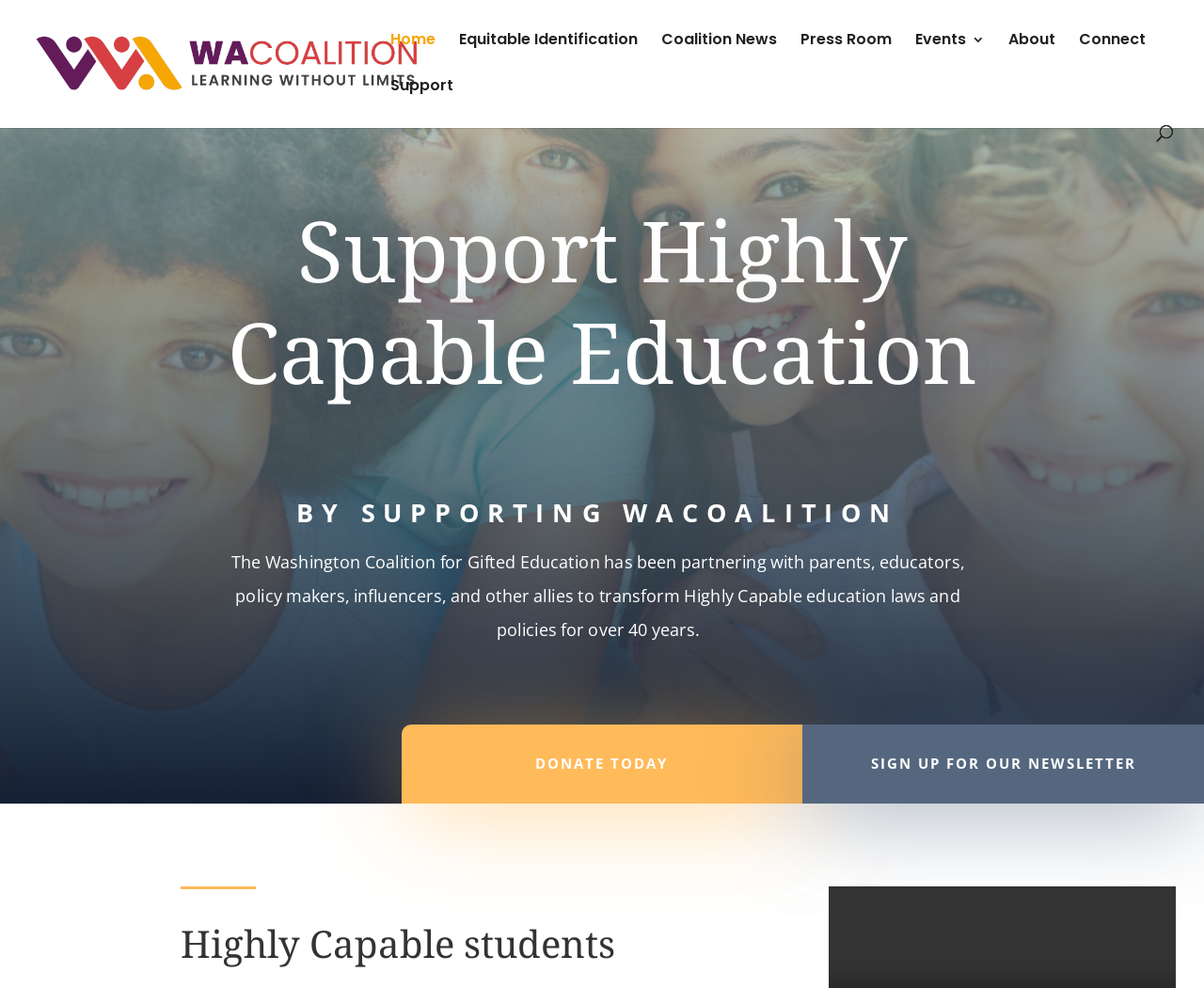What are the main sections of the website?
Respond with a short answer, either a single word or a phrase, based on the image.

Home, Equitable Identification, Coalition News, etc.